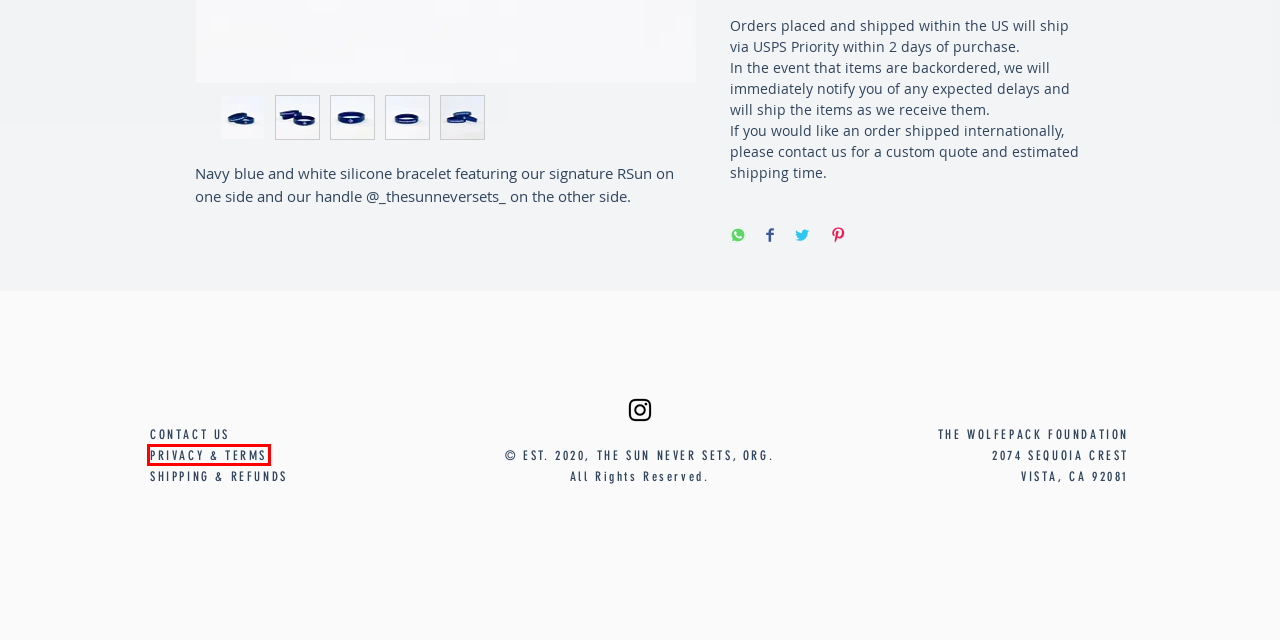You have a screenshot of a webpage with a red rectangle bounding box around a UI element. Choose the best description that matches the new page after clicking the element within the bounding box. The candidate descriptions are:
A. RESOURCES | The Sun Never Sets
B. Cart Page | The Sun Never Sets
C. SHIPPING & REFUNDS | The Sun Never Sets
D. AWARENESS INITIATIVES | The Sun Never Sets
E. HOW TO HELP | The Sun Never Sets
F. PRIVACY & TERMS | The Sun Never Sets
G. SHOP | The Sun Never Sets
H. DONATE | The Sun Never Sets

F